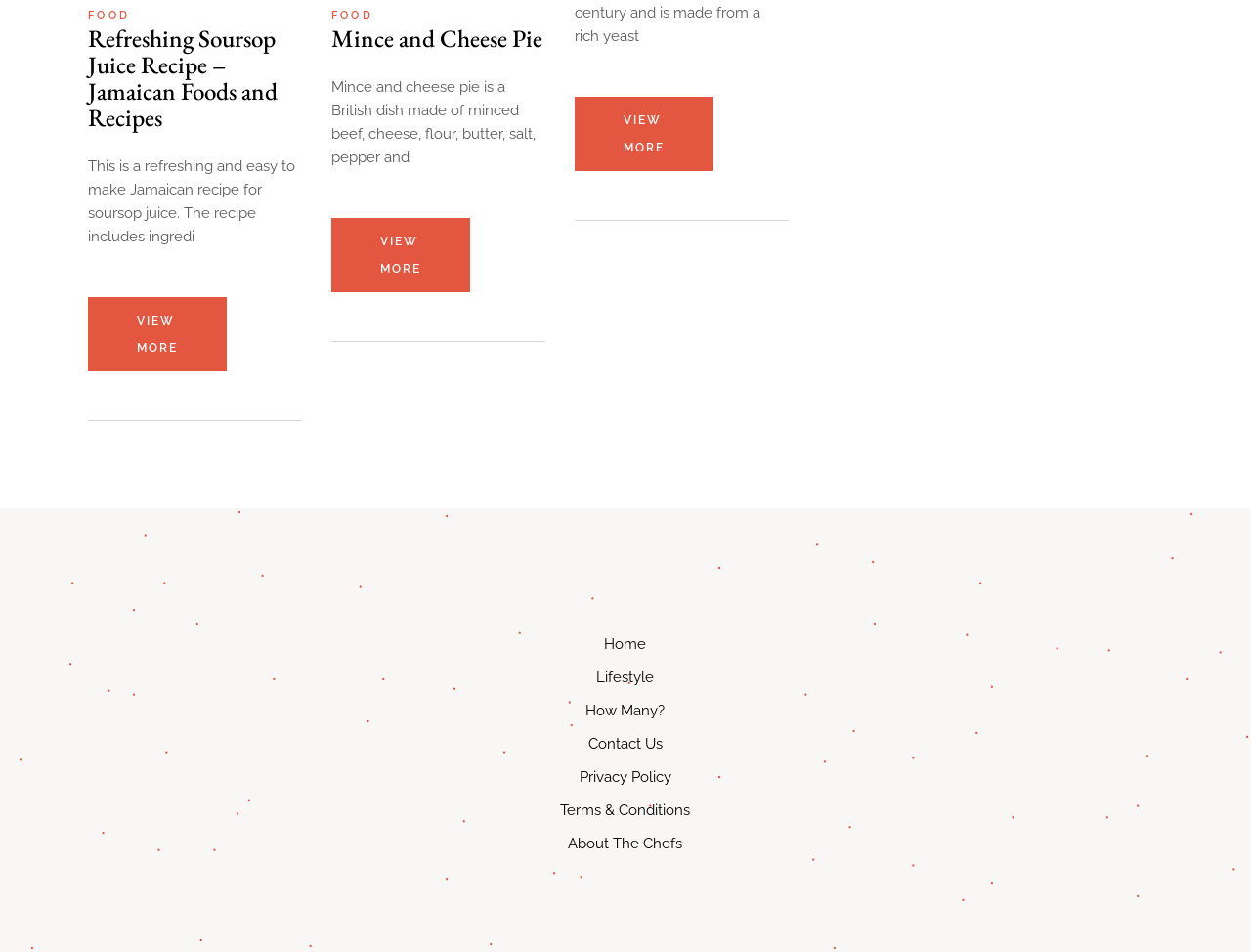How many 'VIEW MORE' links are on the webpage?
Based on the screenshot, provide a one-word or short-phrase response.

3